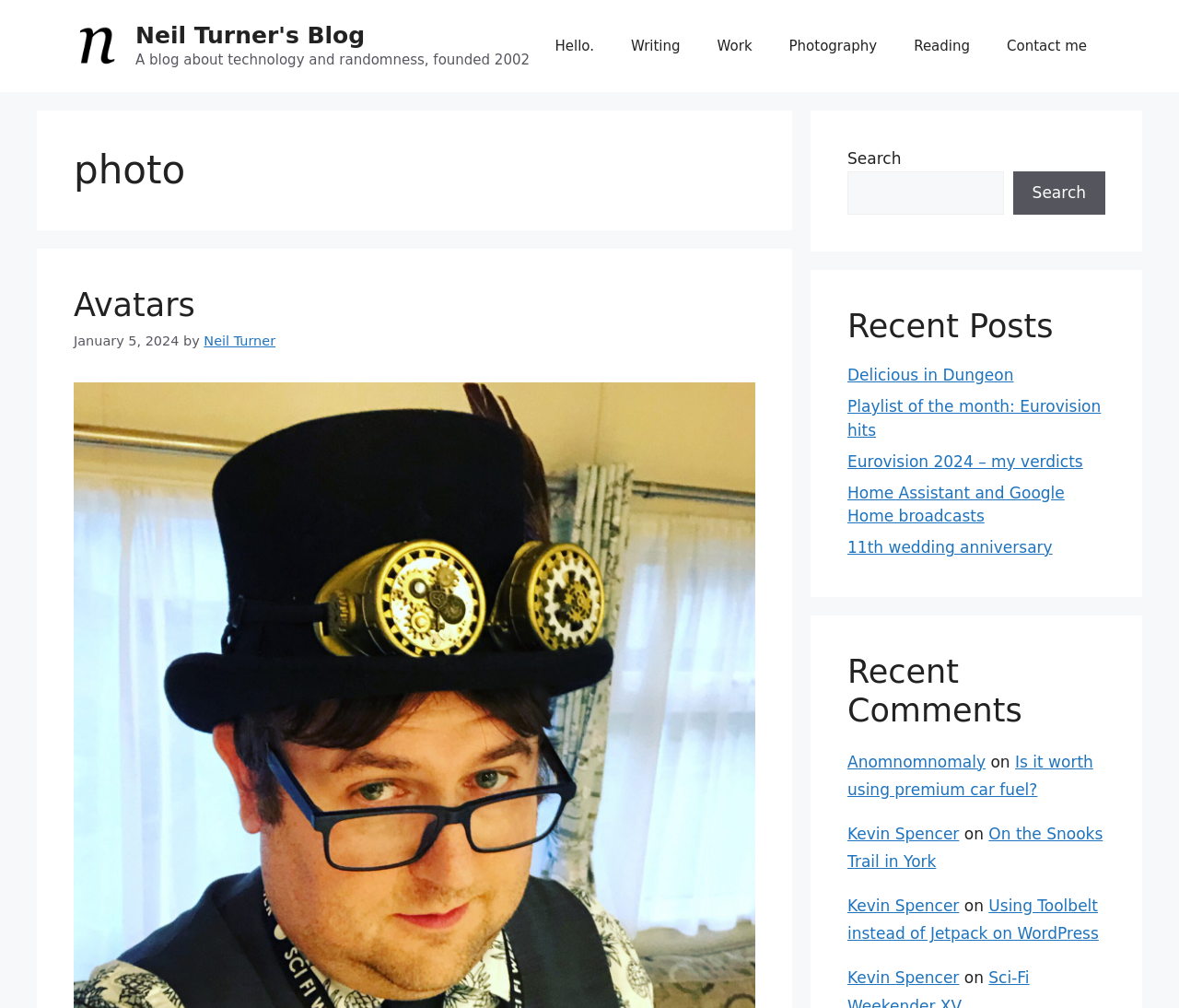Using the provided element description: "Hello.", determine the bounding box coordinates of the corresponding UI element in the screenshot.

[0.455, 0.018, 0.52, 0.073]